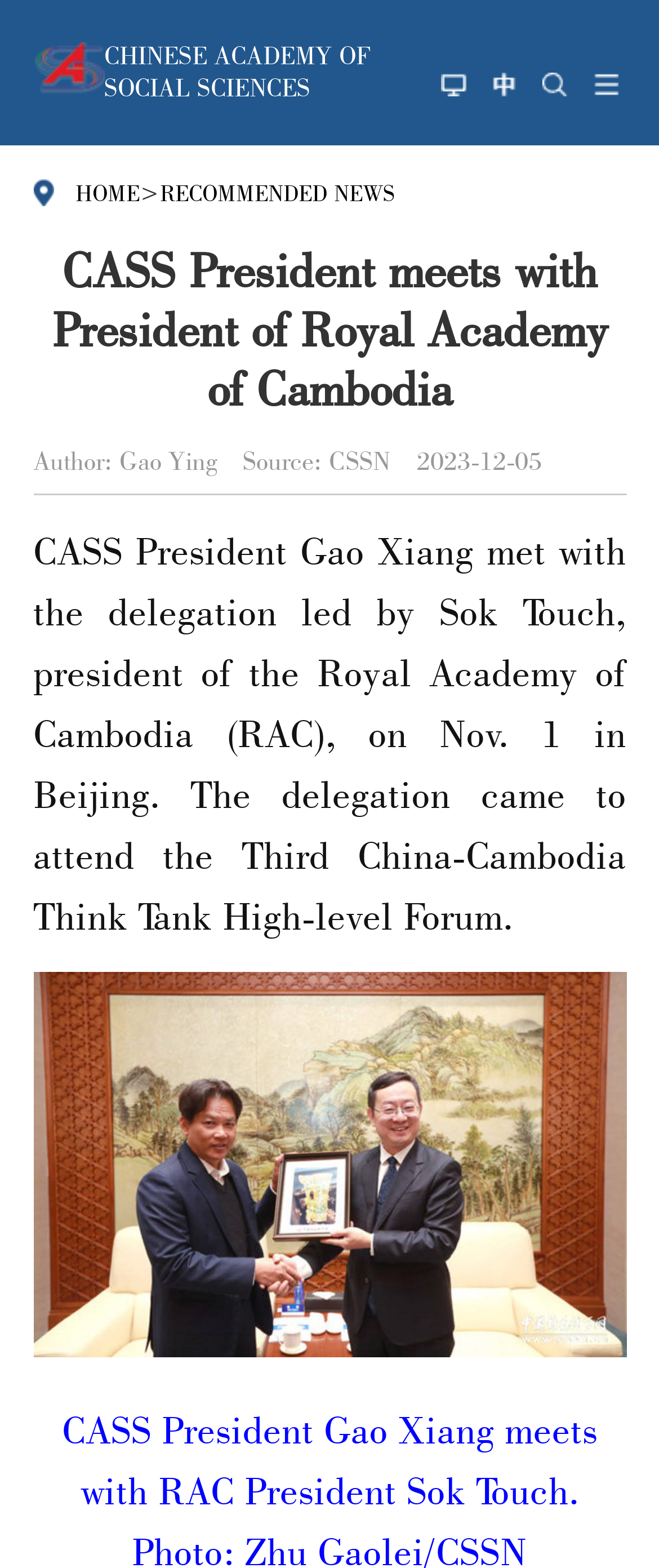Please provide a detailed answer to the question below by examining the image:
What is the name of the organization that the CASS President met with?

I found the name of the organization by reading the heading of the news article, which mentions that the CASS President met with the President of the Royal Academy of Cambodia.